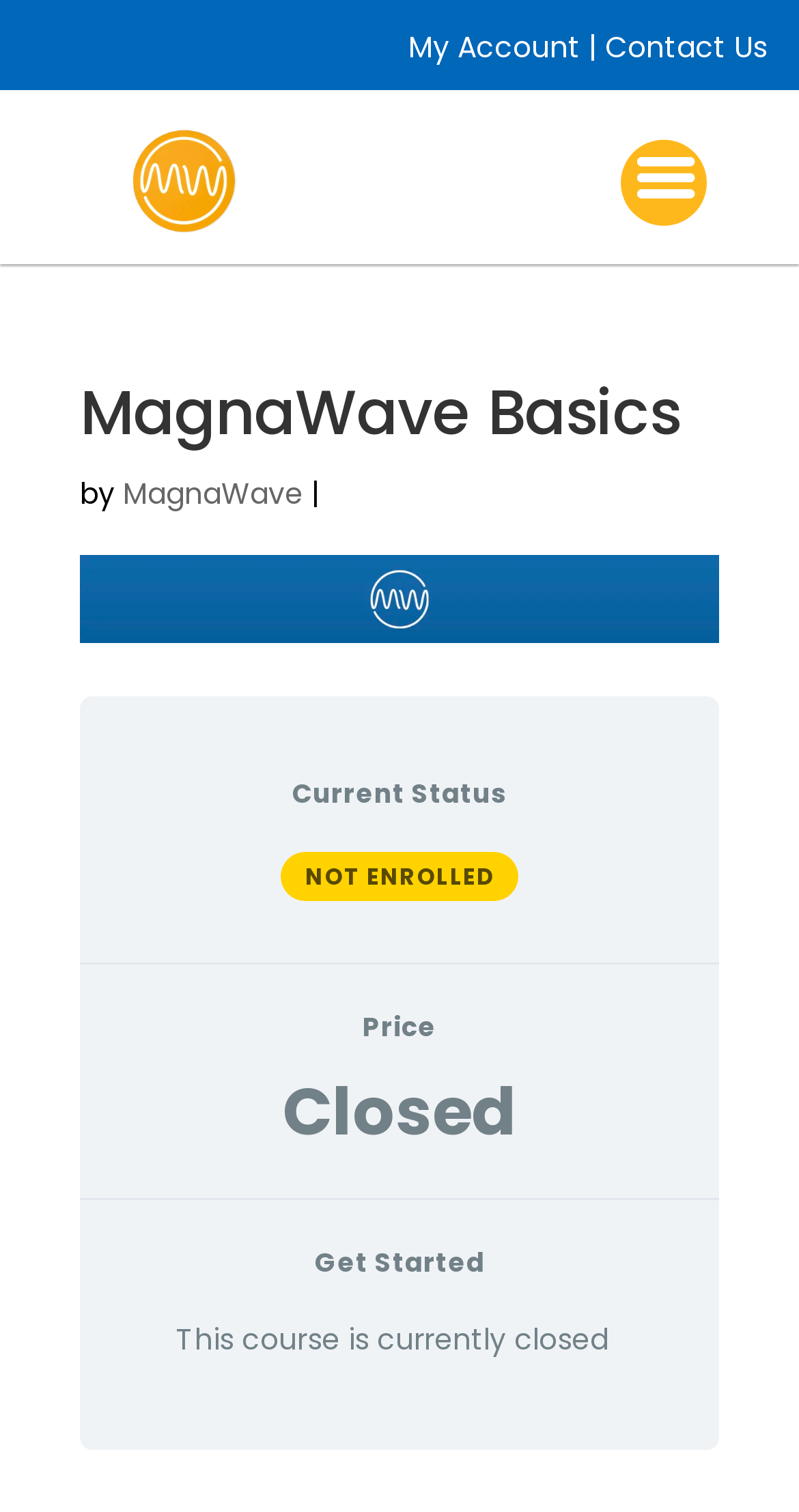What is the status of the course?
Offer a detailed and exhaustive answer to the question.

Based on the webpage, I can see the 'Current Status' section, which indicates that the course is 'NOT ENROLLED'.